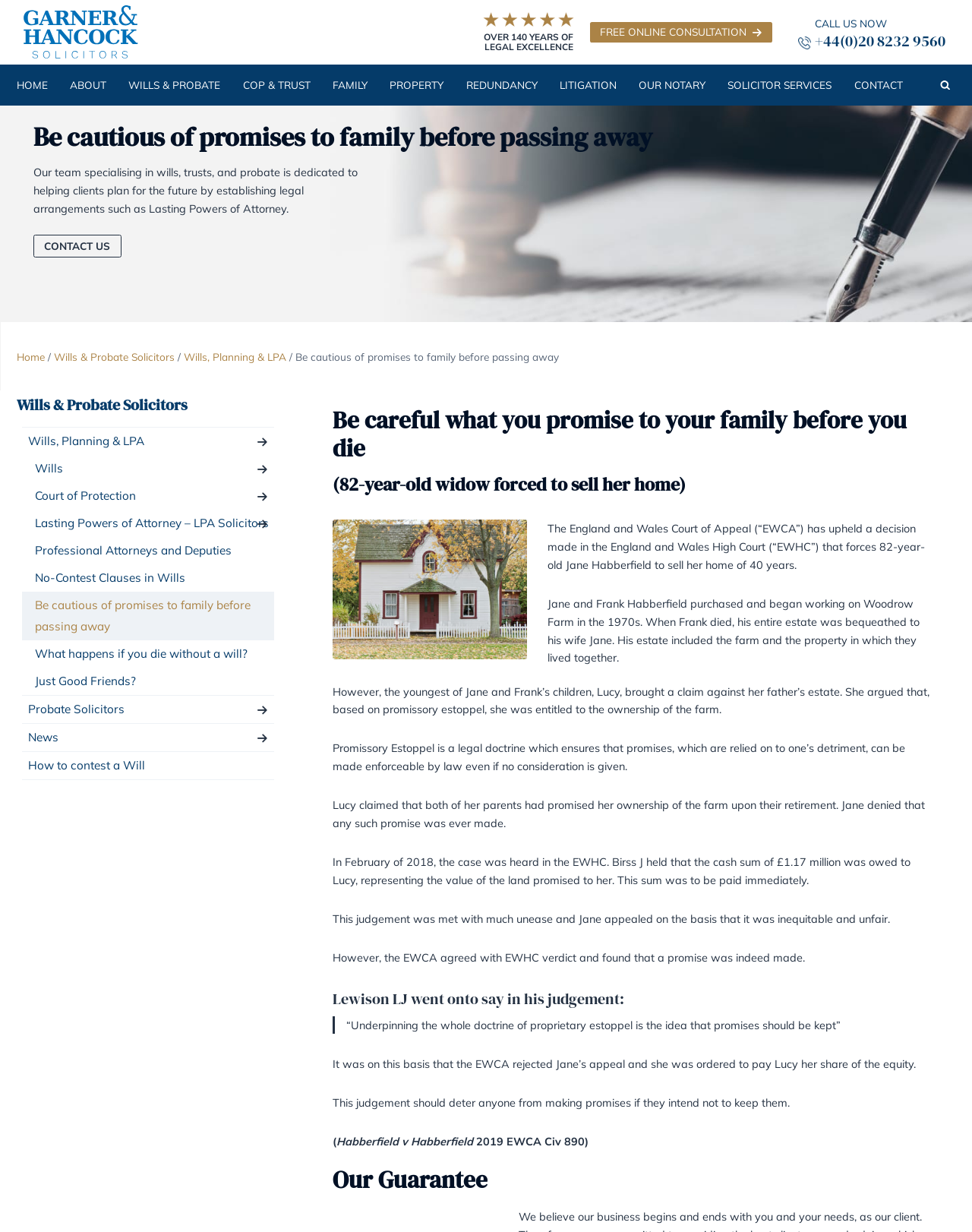Using floating point numbers between 0 and 1, provide the bounding box coordinates in the format (top-left x, top-left y, bottom-right x, bottom-right y). Locate the UI element described here: Our Notary

[0.773, 0.062, 0.854, 0.101]